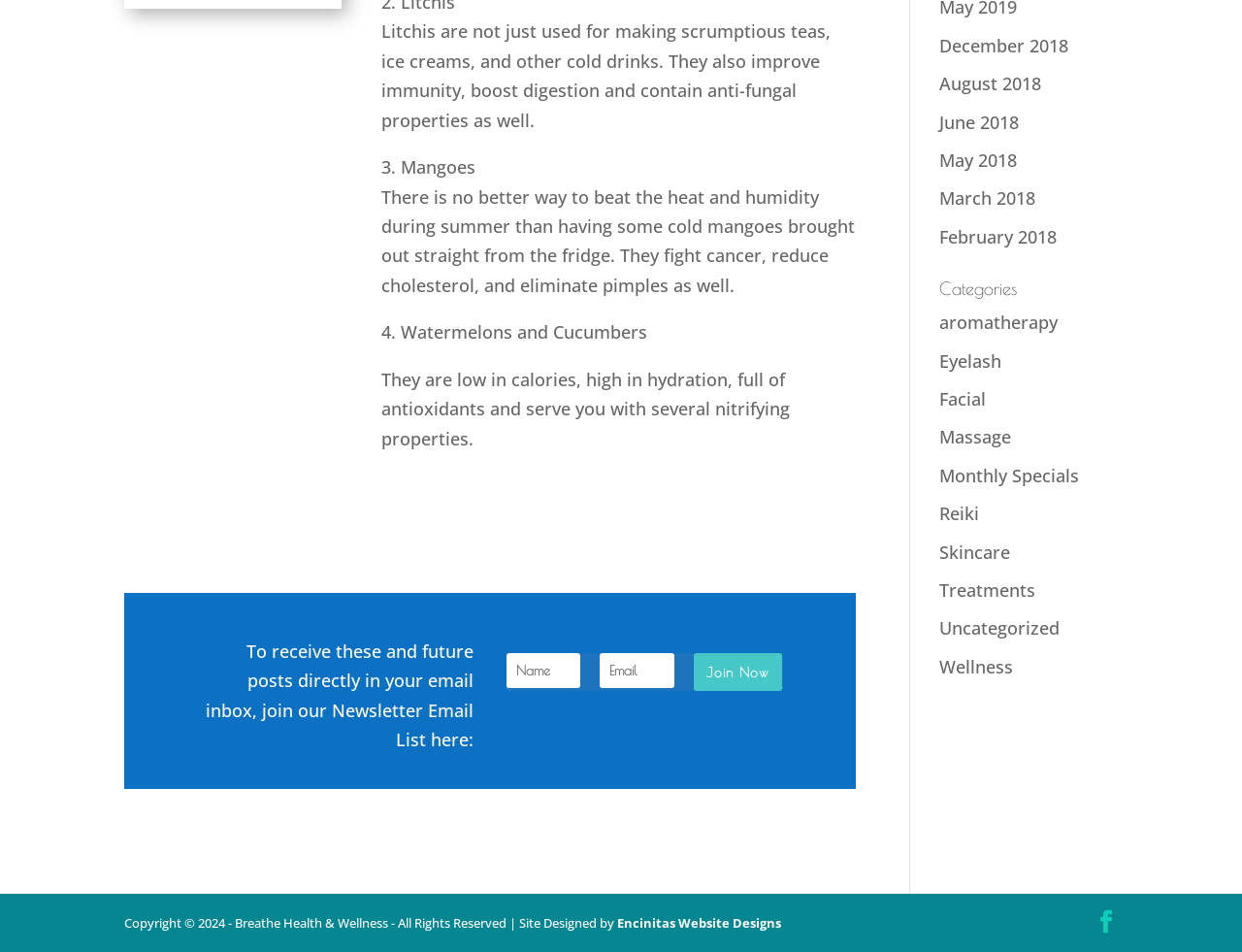Determine the bounding box for the described UI element: "June 2018".

[0.756, 0.116, 0.82, 0.14]